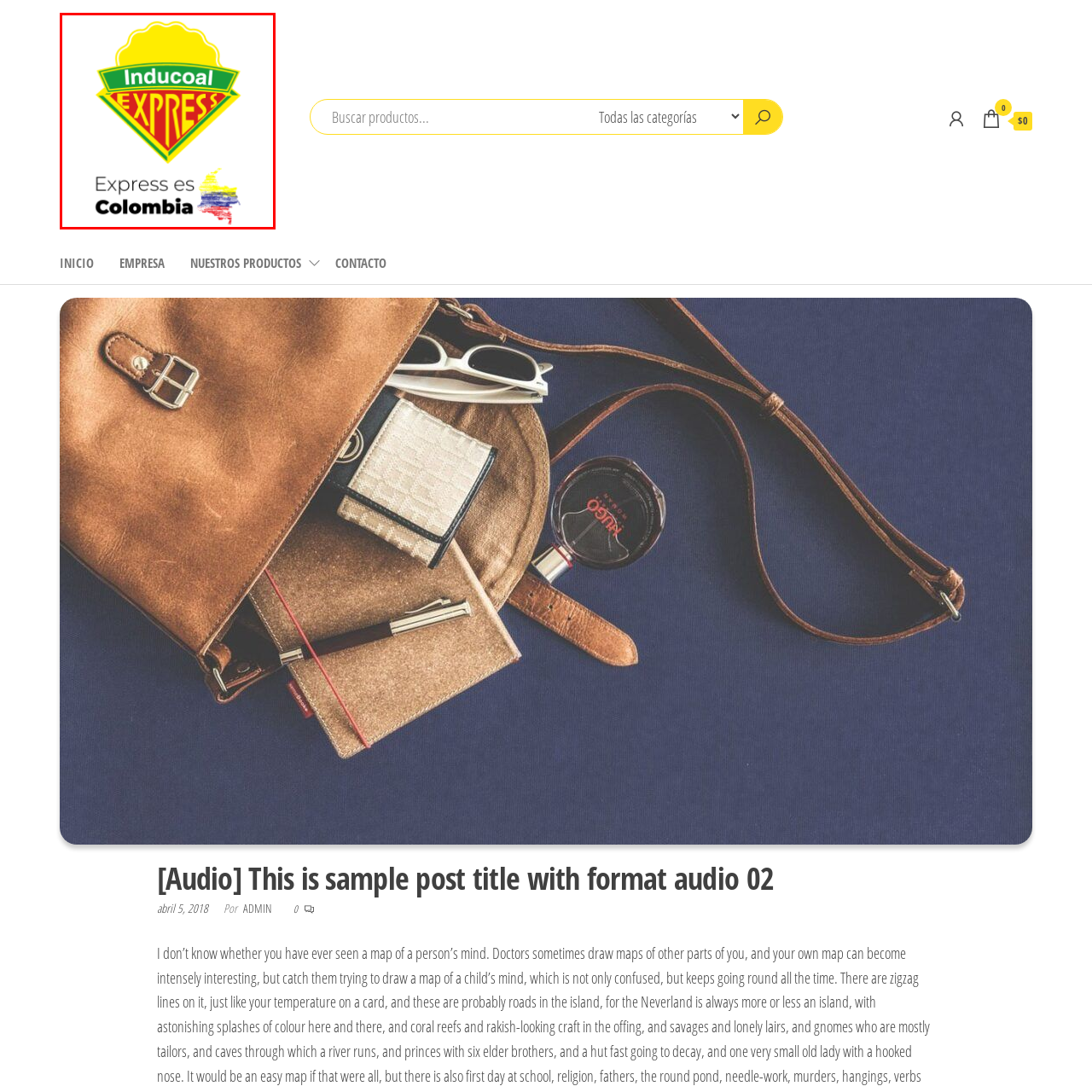Focus on the section encased in the red border, What is the phrase written below the logo? Give your response as a single word or phrase.

Express es Colombia